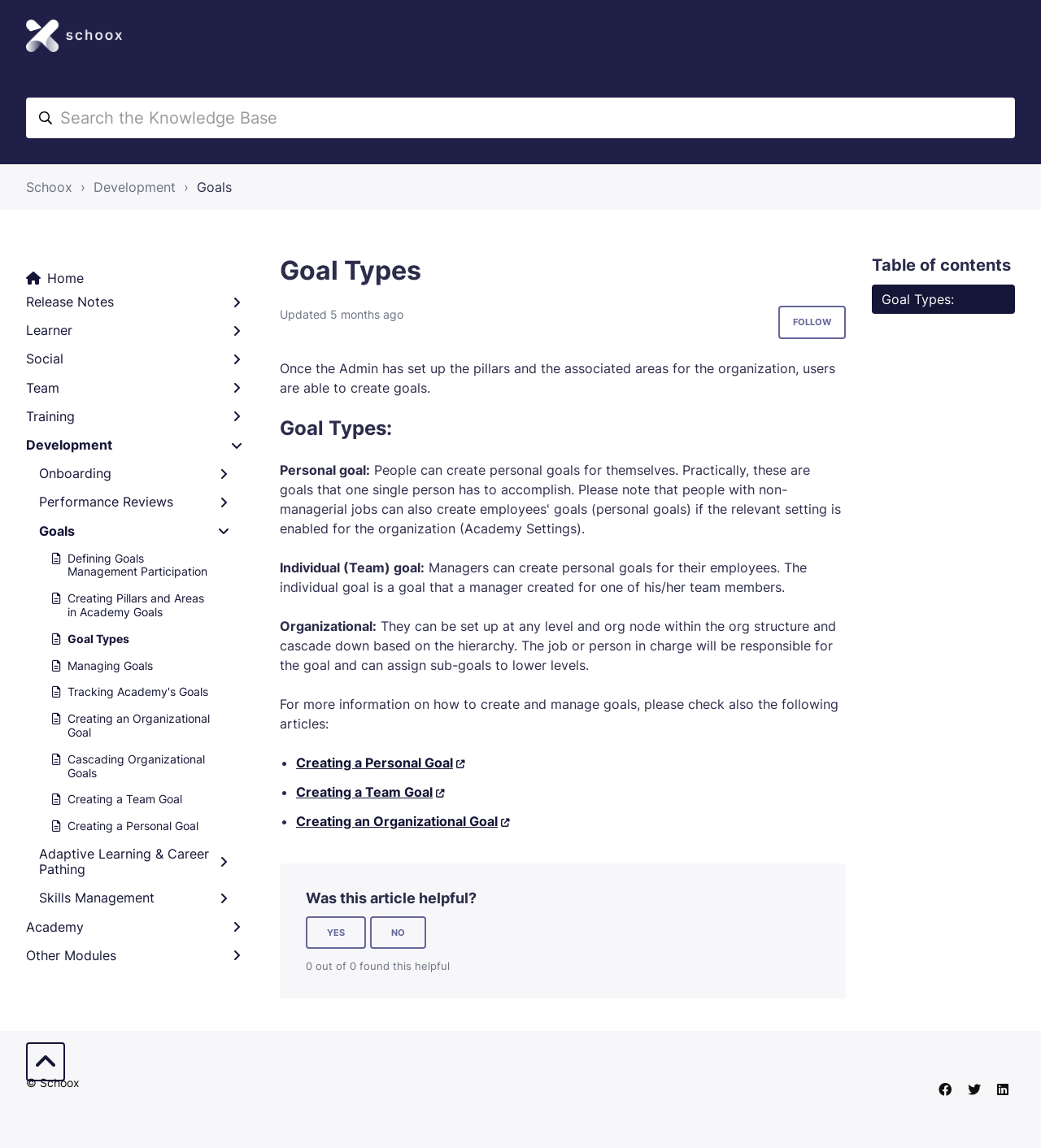What is the purpose of the 'Follow Article' button?
Examine the webpage screenshot and provide an in-depth answer to the question.

The 'Follow Article' button is located below the article title and has a description 'FOLLOW'. This suggests that clicking the button allows users to follow the article, likely to receive updates or notifications about the article.